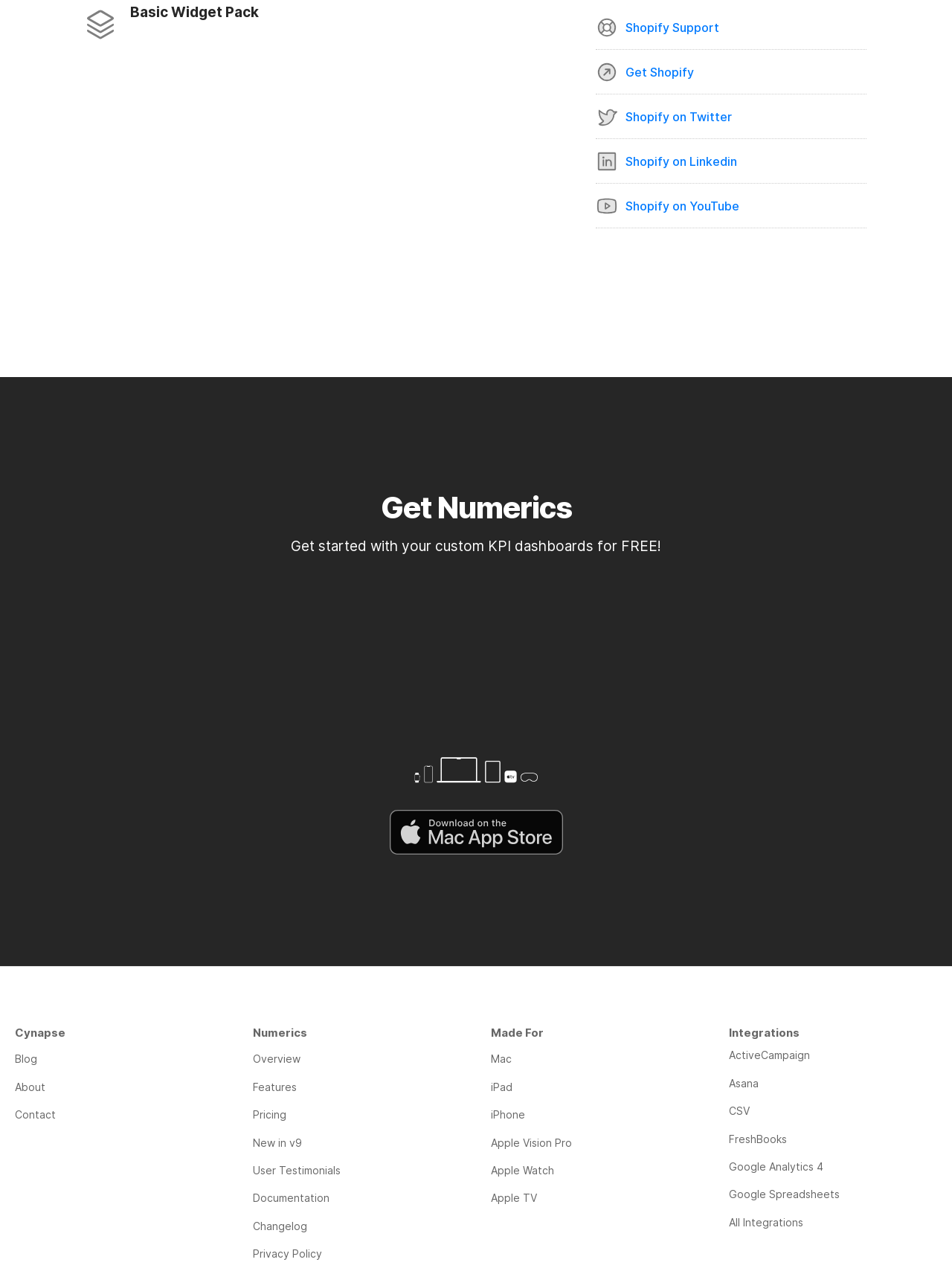What is the name of the product?
Please provide a full and detailed response to the question.

The name of the product can be found in the heading 'Get Numerics' and also in the static text 'Numerics' at the top of the page.